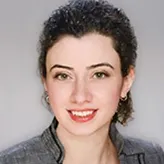Give a detailed account of the contents of the image.

The image features Dr. Mojgan Hassanlou, a highly qualified medical professional specializing in cornea, advanced cataract surgery, and anterior segment procedures. She holds an MD and is a Fellow of the Royal College of Surgeons of Canada (FRCSC, DABO). Dr. Hassanlou completed her residency at the University of Ottawa and furthered her expertise with a fellowship at the University of Pittsburgh Medical Centre. She is fluent in English, French, and Farsi, reflecting her commitment to providing inclusive care to diverse patient populations.